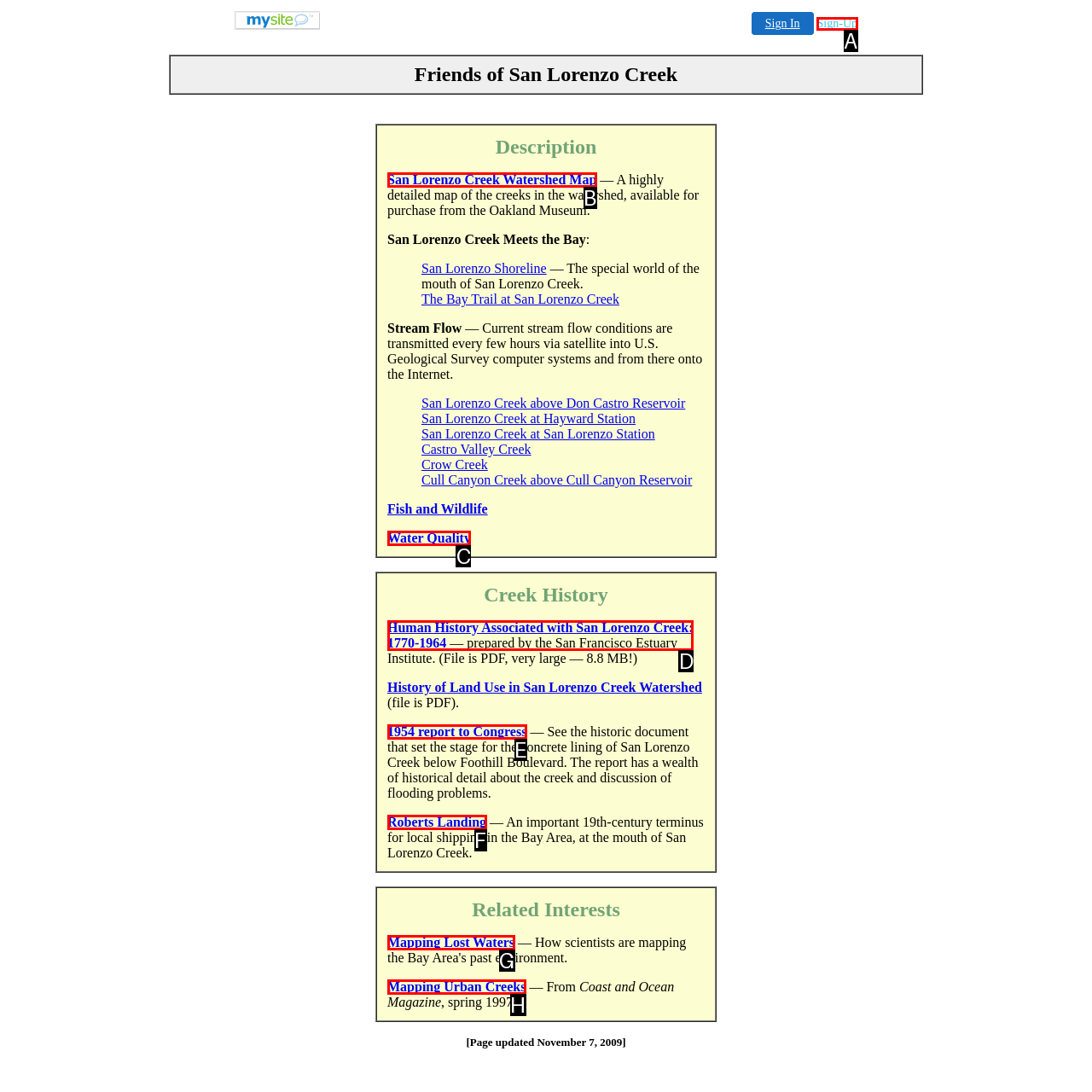Match the element description: Water Quality to the correct HTML element. Answer with the letter of the selected option.

C